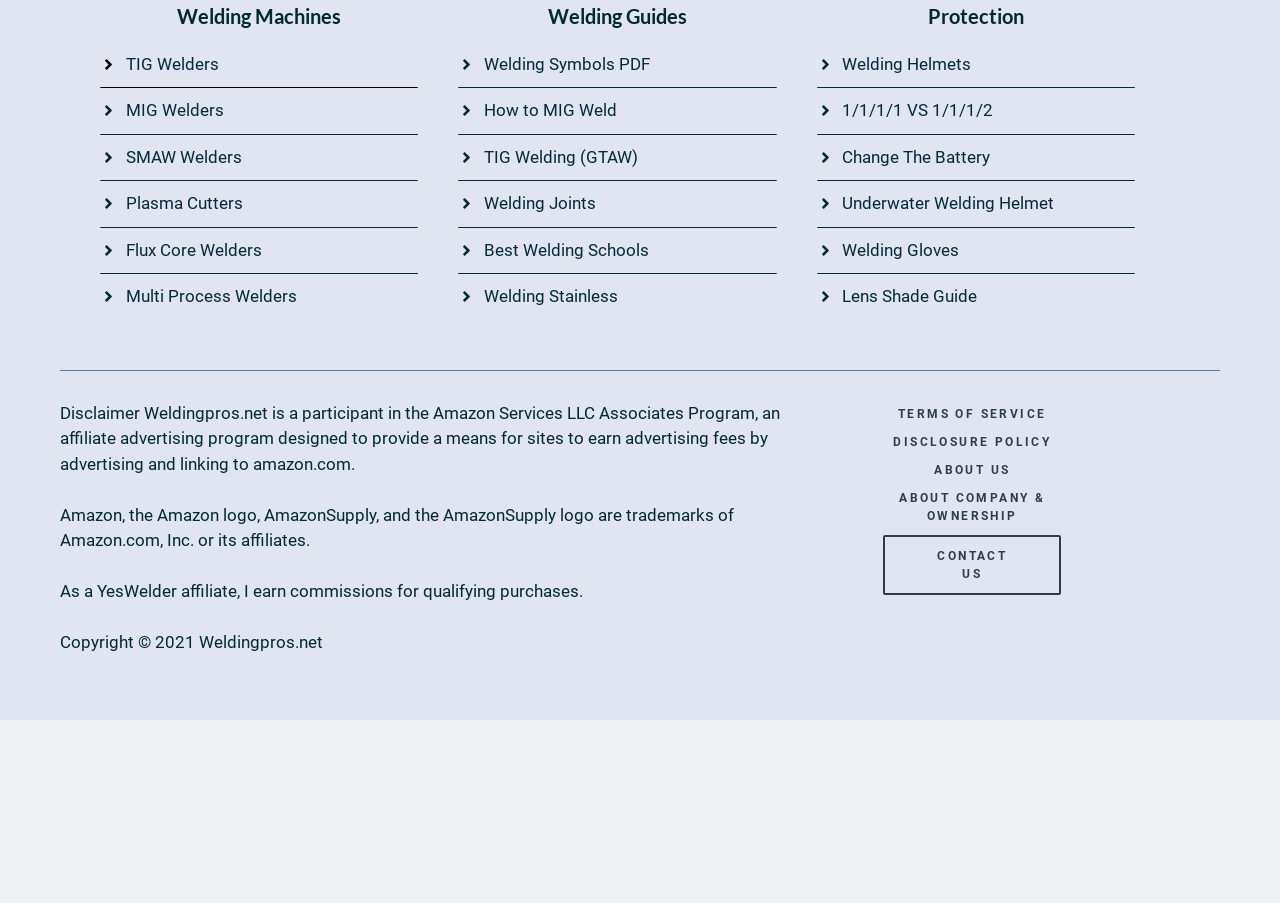Identify the coordinates of the bounding box for the element that must be clicked to accomplish the instruction: "Learn about How to MIG Weld".

[0.378, 0.111, 0.482, 0.133]